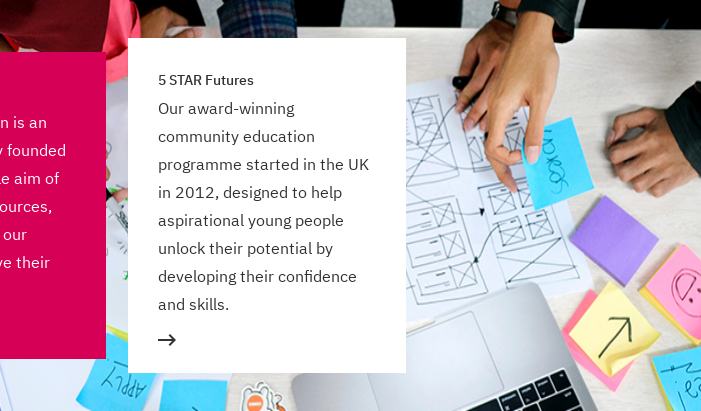What do the vibrant notes and sketches on the table symbolize?
Using the image as a reference, answer with just one word or a short phrase.

Creativity and teamwork